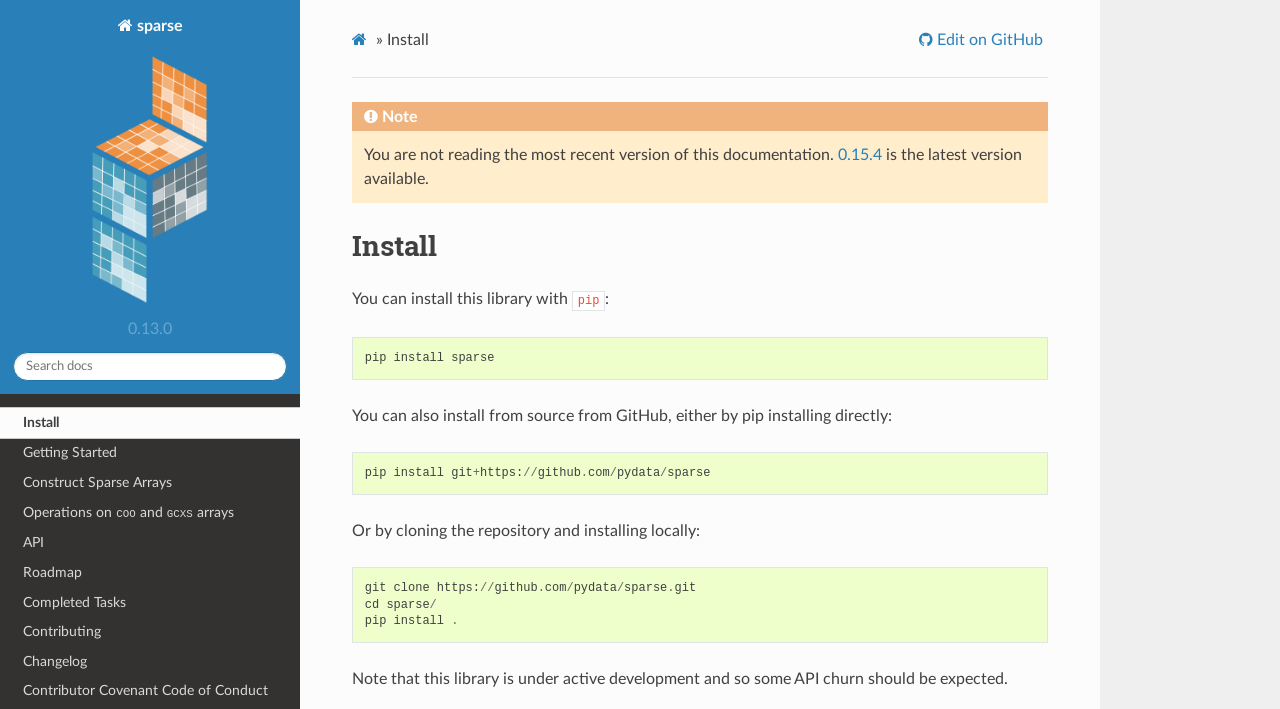What is the purpose of this webpage?
Based on the visual details in the image, please answer the question thoroughly.

The purpose of this webpage is to provide documentation for the sparse library, which is a software library for constructing and operating on sparse arrays. The webpage contains installation instructions, usage guides, and other relevant information for users of the library.